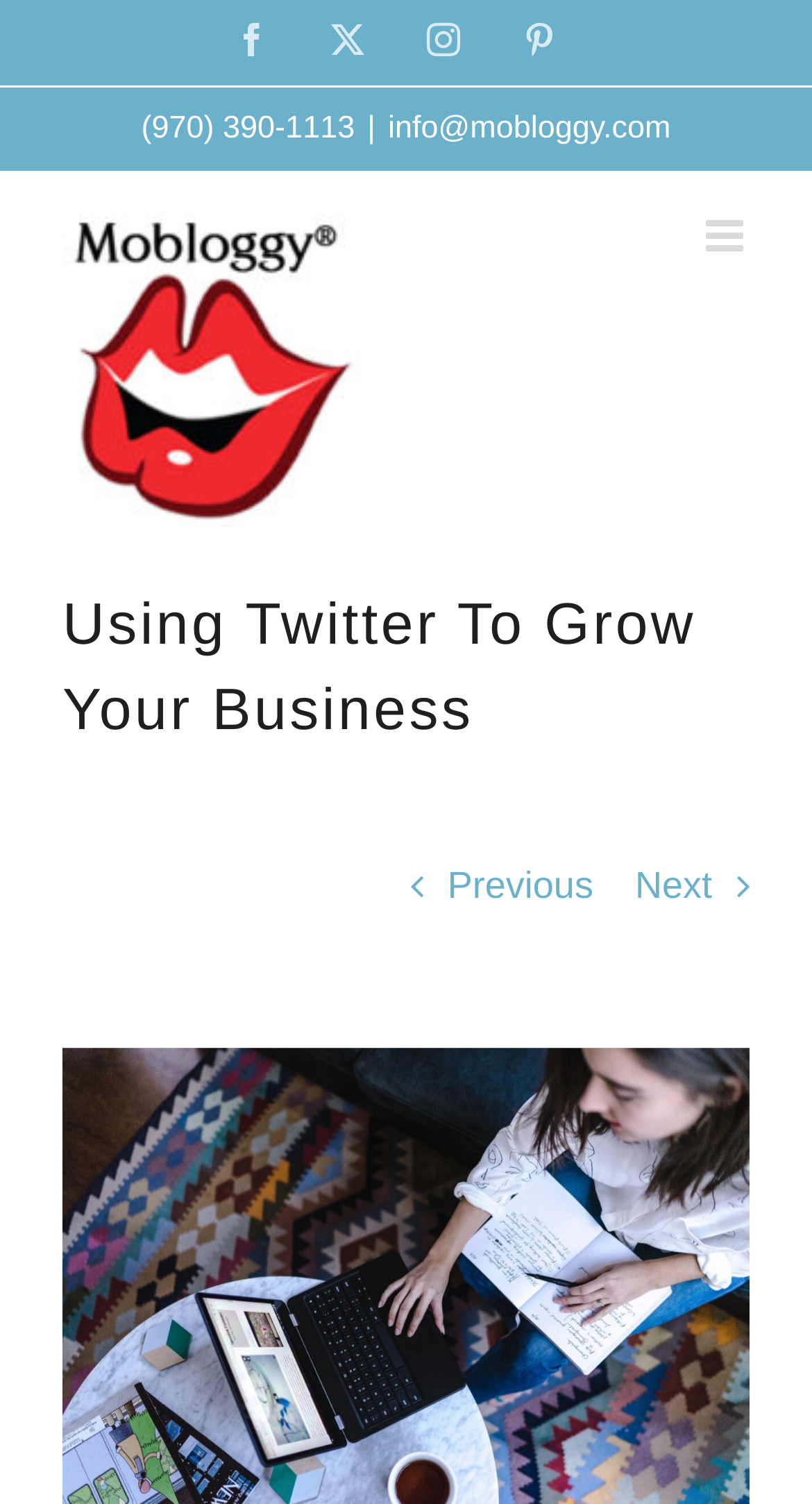Answer the question in a single word or phrase:
What is the phone number on the webpage?

(970) 390-1113